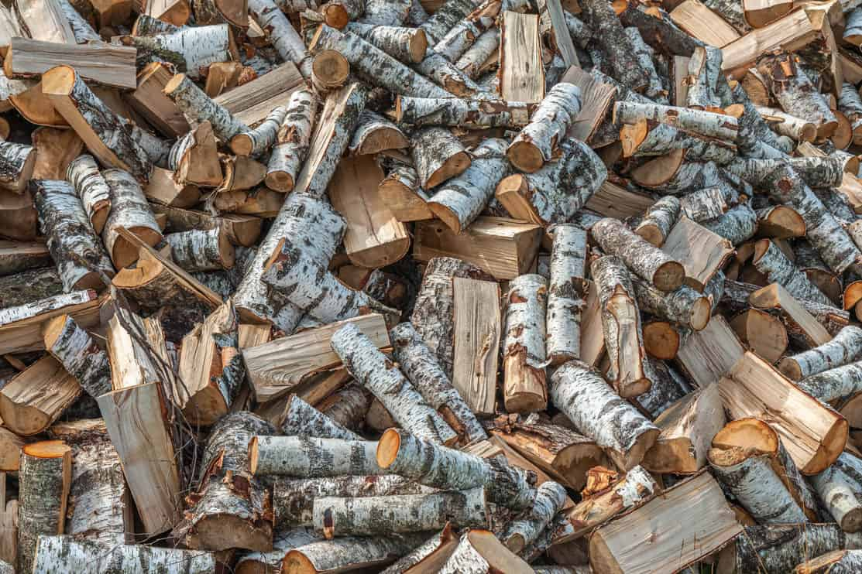What is the characteristic of the firewood when burned?
Please provide a comprehensive answer based on the information in the image.

According to the caption, the context of the article suggests that this type of firewood produces minimal smoke when burned, making it an excellent choice for environmentally conscious consumers.